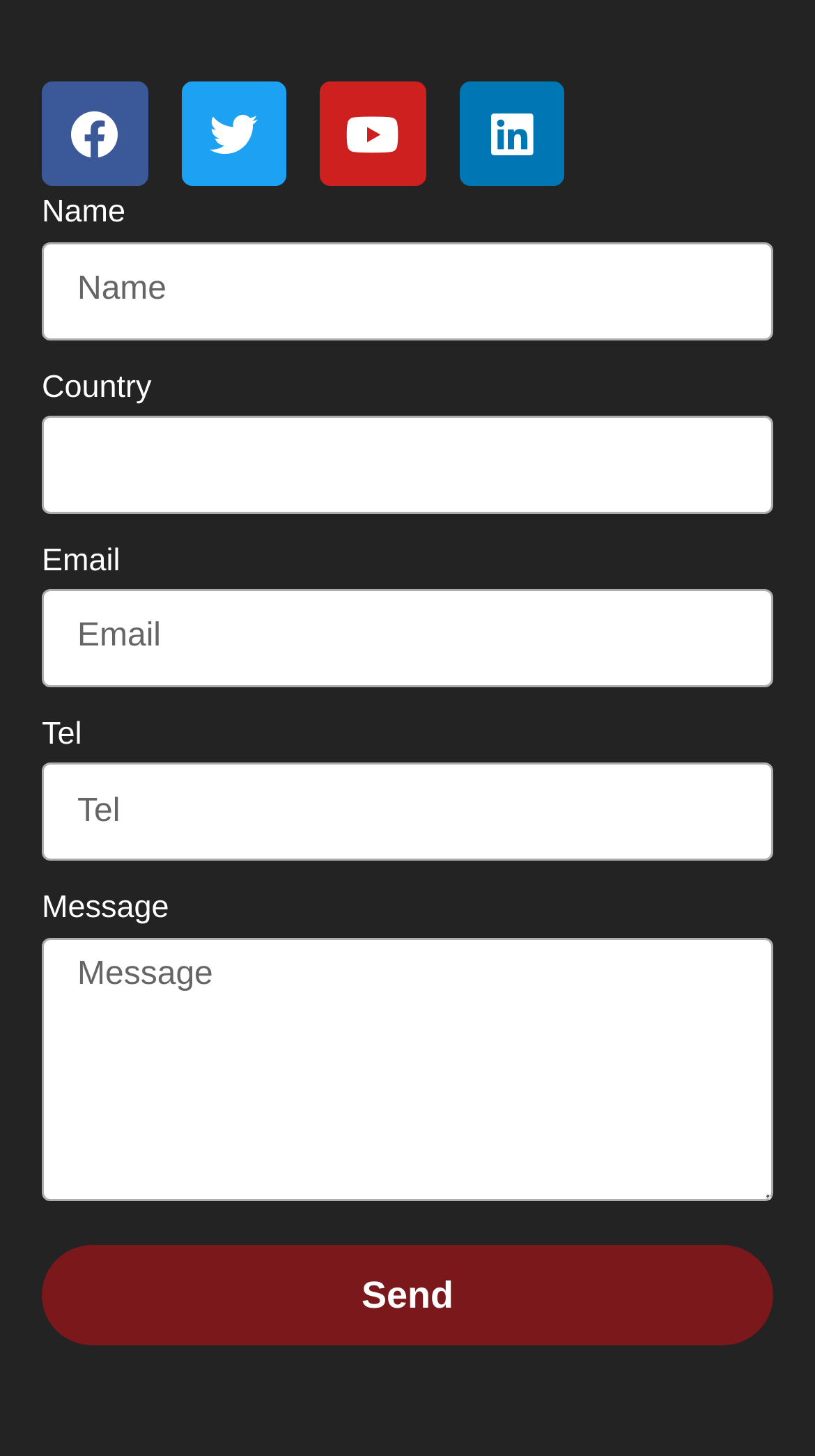Why is the 'Email' field required? Refer to the image and provide a one-word or short phrase answer.

To ensure user can be contacted